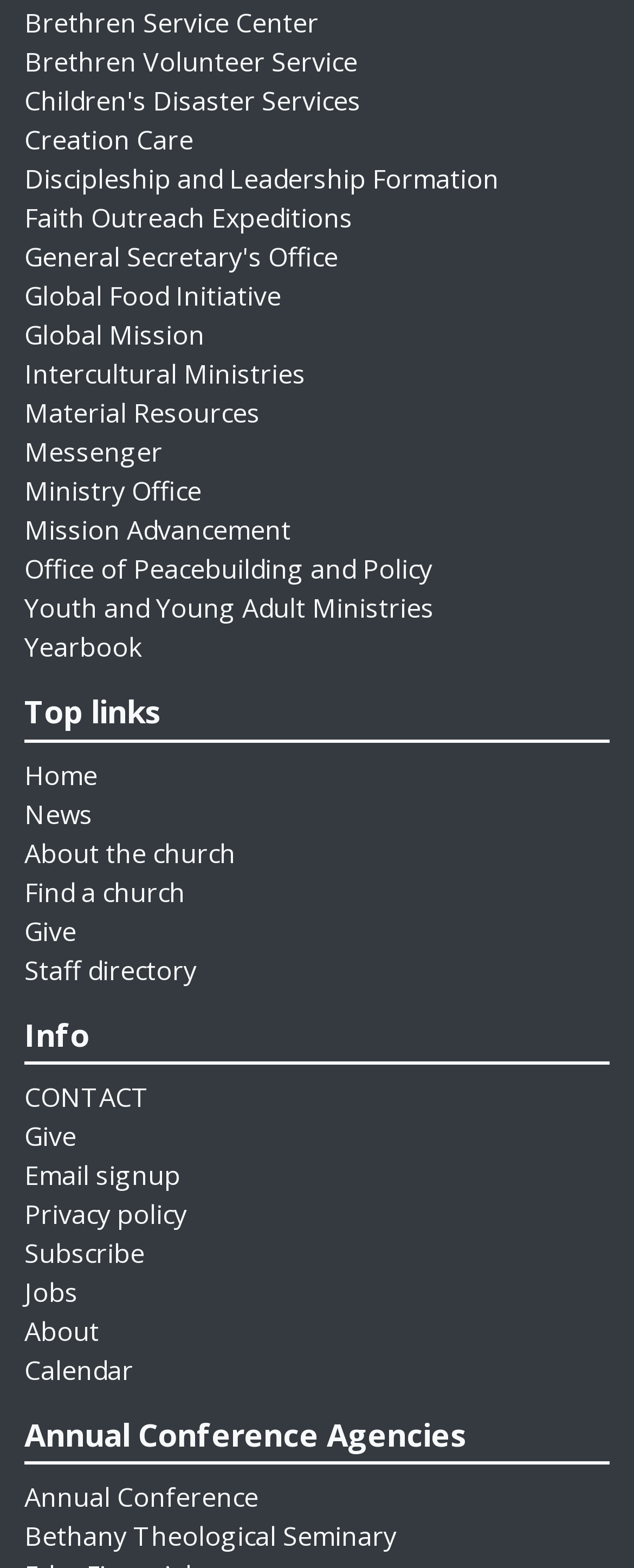Give a succinct answer to this question in a single word or phrase: 
How many headings are on the webpage?

3